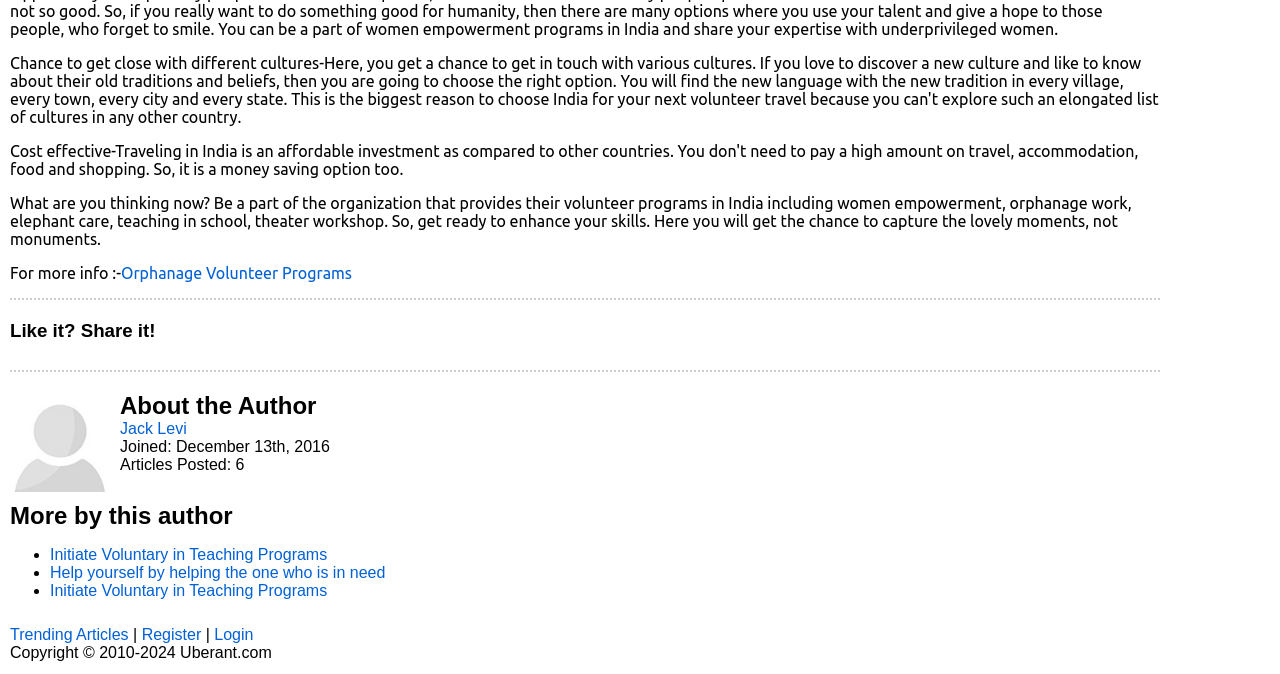Identify the bounding box coordinates for the UI element described as: "Jack Levi". The coordinates should be provided as four floats between 0 and 1: [left, top, right, bottom].

[0.094, 0.623, 0.146, 0.648]